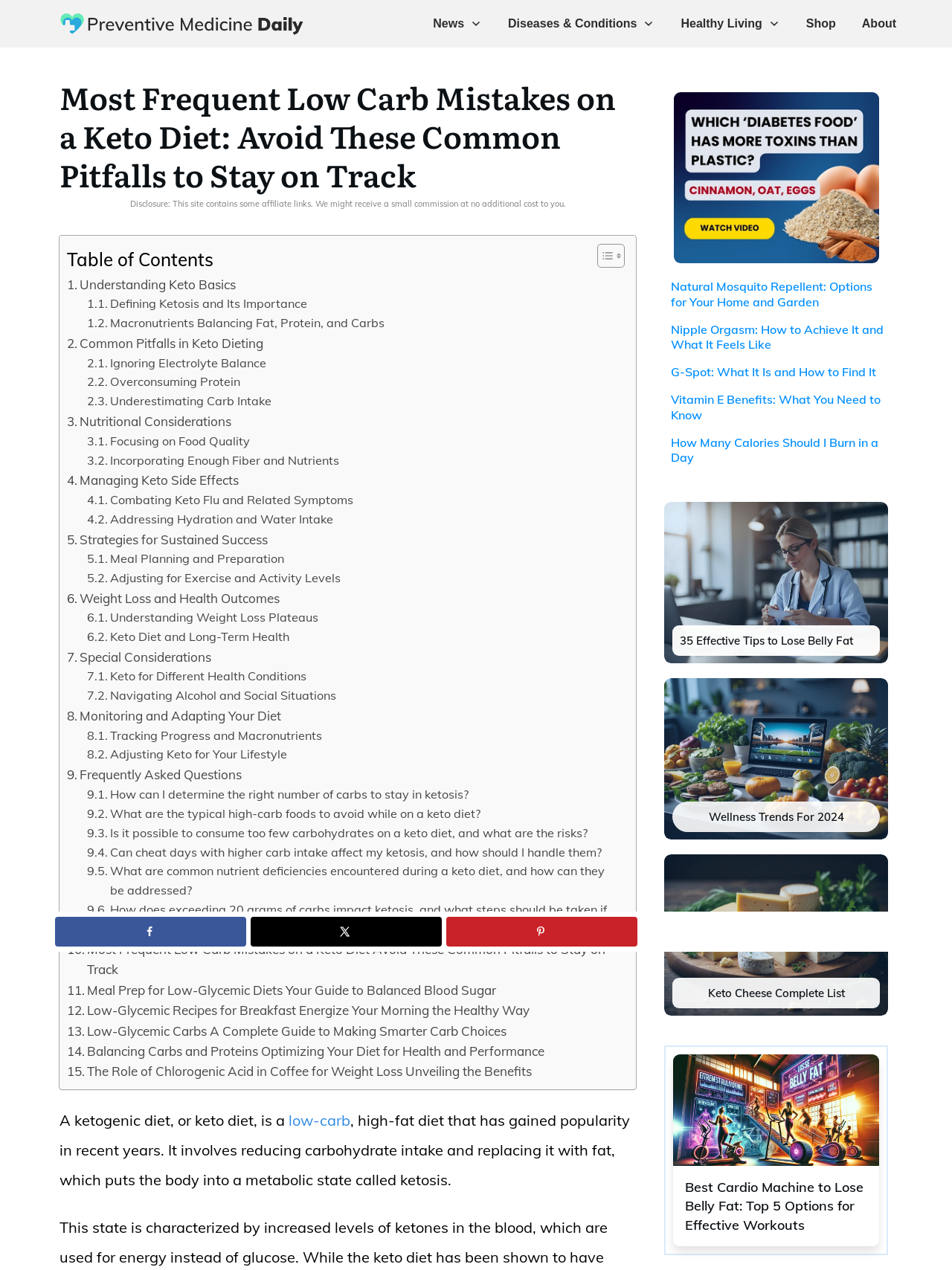Respond to the question with just a single word or phrase: 
What is the purpose of the 'Share on Facebook' and 'Share on X' buttons?

To share the webpage